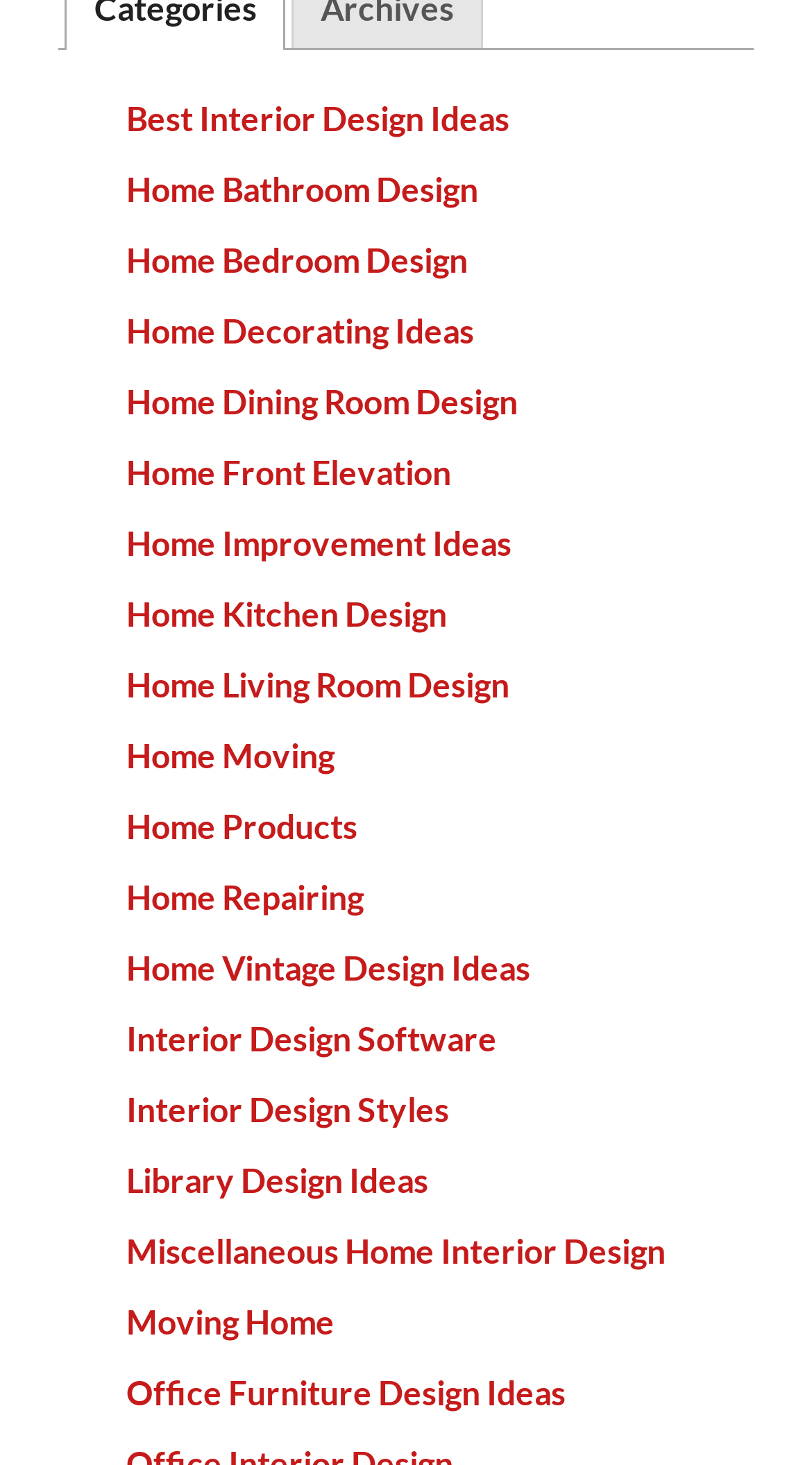Provide the bounding box coordinates for the UI element that is described as: "Interior Design Software".

[0.155, 0.695, 0.612, 0.722]